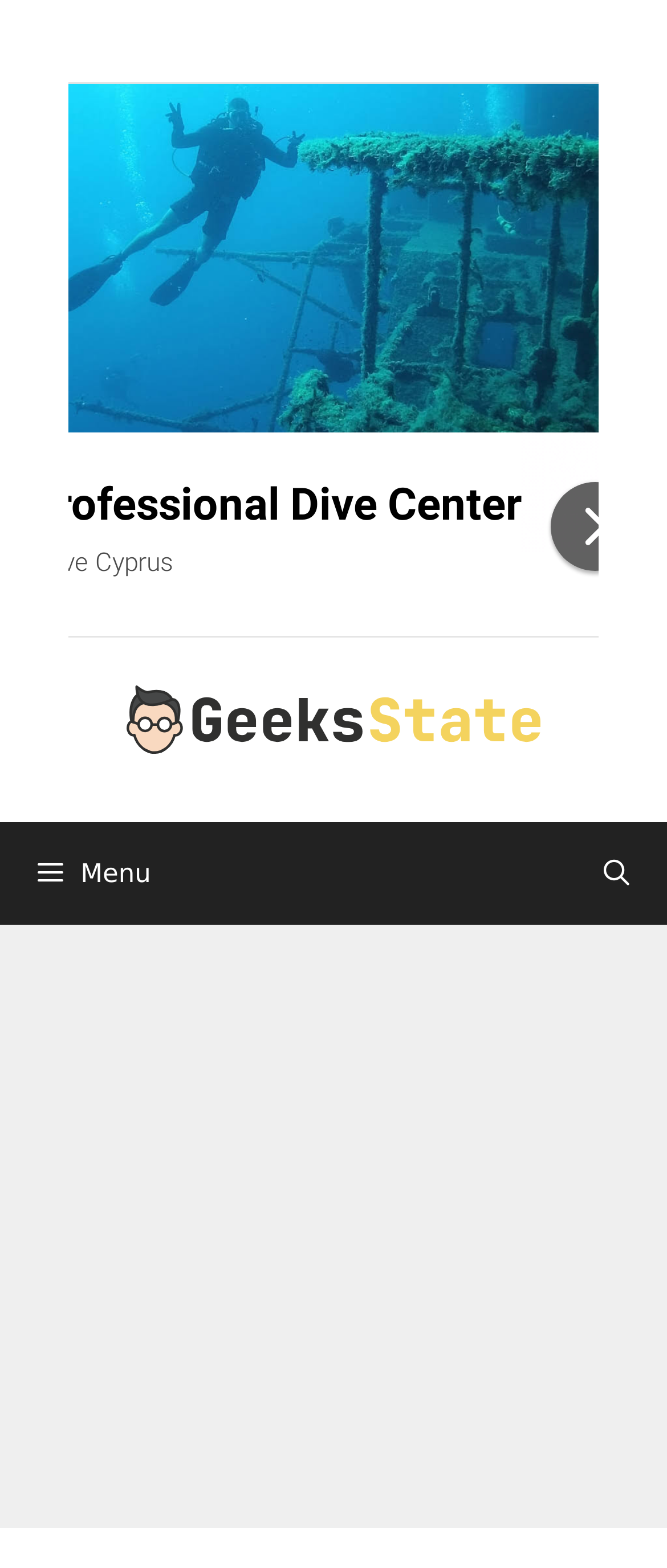Offer a meticulous caption that includes all visible features of the webpage.

The webpage is about the benefits of vlogging and why one should vlog in 2022. At the top of the page, there is a banner that spans the entire width, taking up about half of the screen's height. Within this banner, there is a smaller section on the left side that contains an advertisement in an iframe. To the right of this advertisement is a link to "GeeksState | All About Tech" accompanied by an image.

Below the banner, there is a navigation menu that stretches across the full width of the page. On the right side of this menu, there is a link to open a search bar. On the left side, there is a button with a menu icon that, when expanded, controls the primary menu.

Further down the page, there is another section that takes up about two-thirds of the screen's height, containing another advertisement in an iframe. This section spans the entire width of the page, similar to the banner at the top.